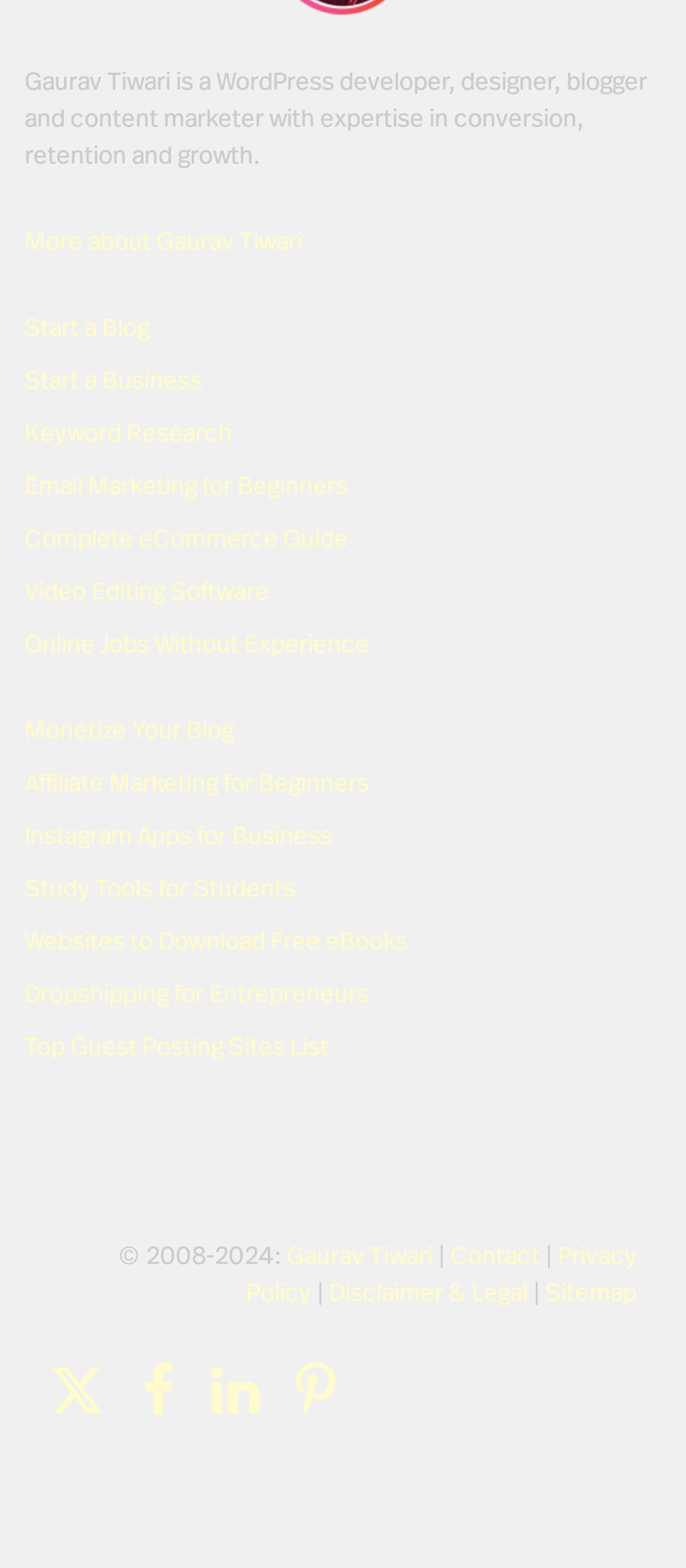Answer the question with a single word or phrase: 
What is the copyright year range of the webpage?

2008-2024